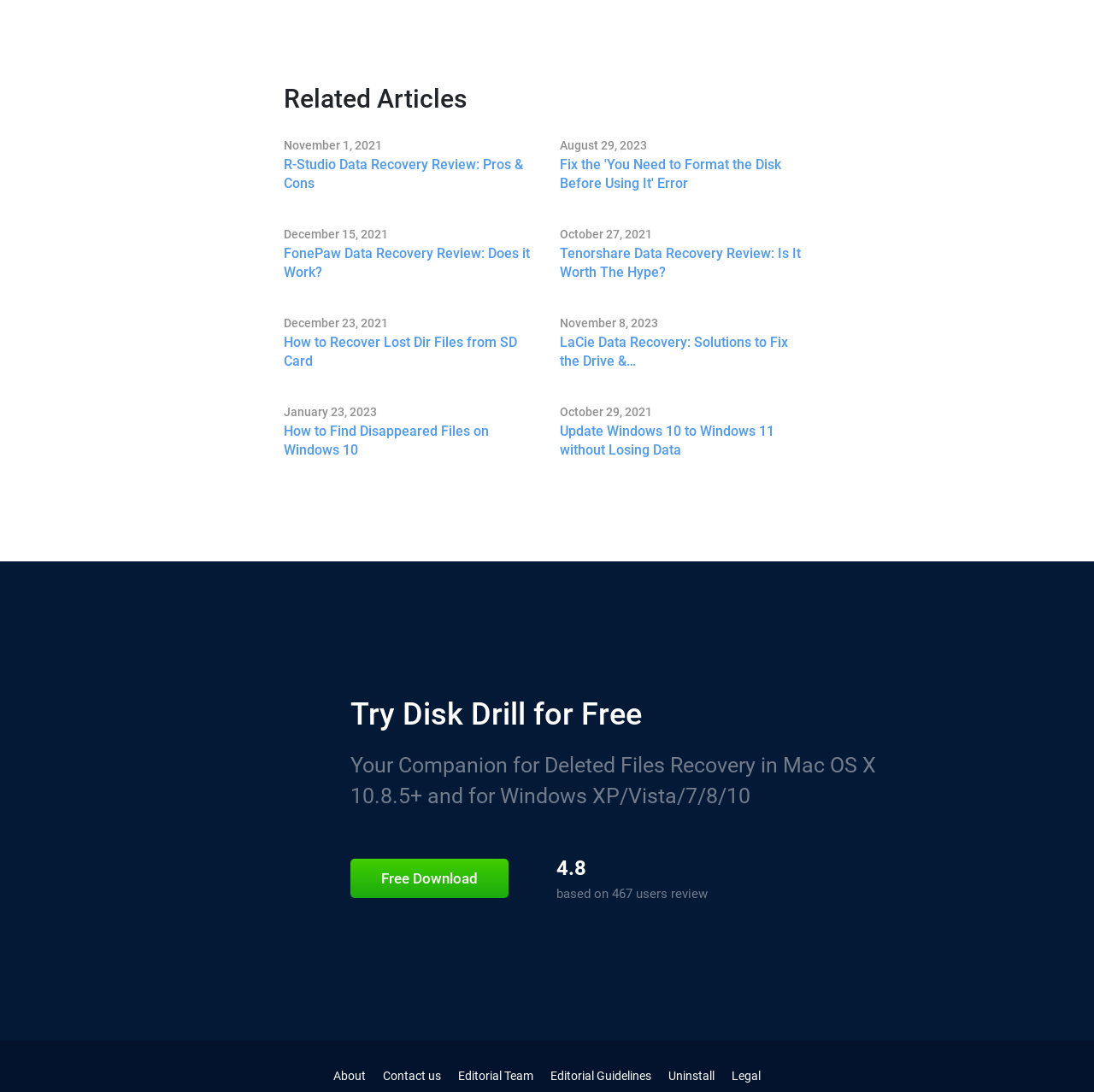Find the bounding box coordinates corresponding to the UI element with the description: "« Feb". The coordinates should be formatted as [left, top, right, bottom], with values as floats between 0 and 1.

None